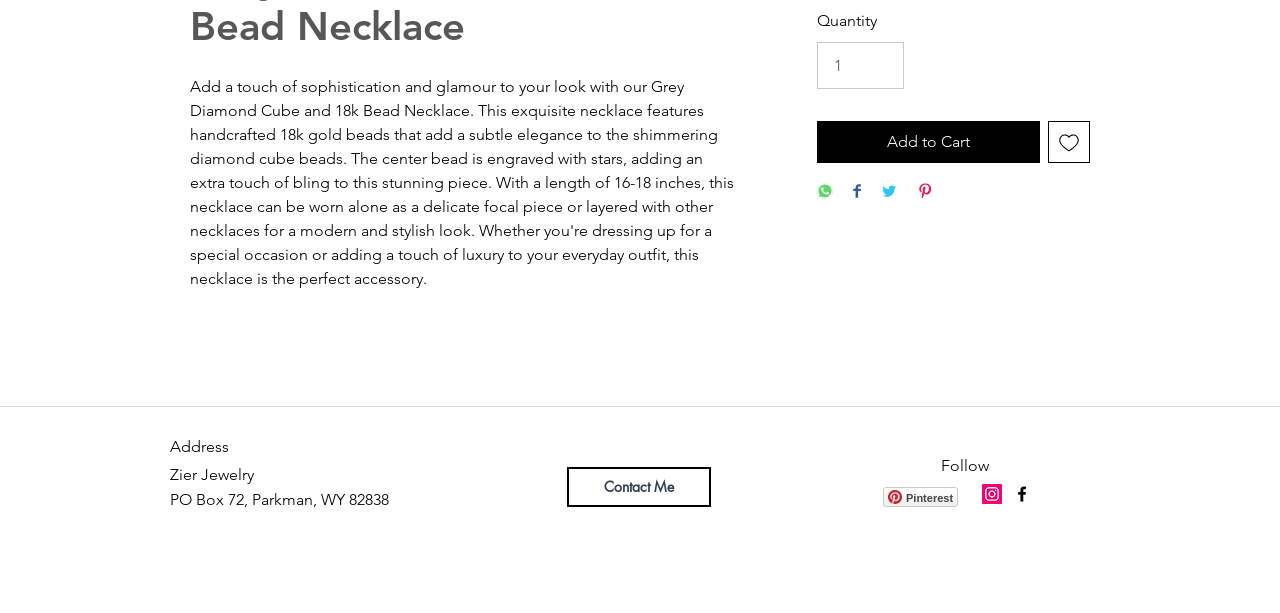Identify the bounding box coordinates of the region that should be clicked to execute the following instruction: "Change the quantity".

[0.638, 0.069, 0.706, 0.145]